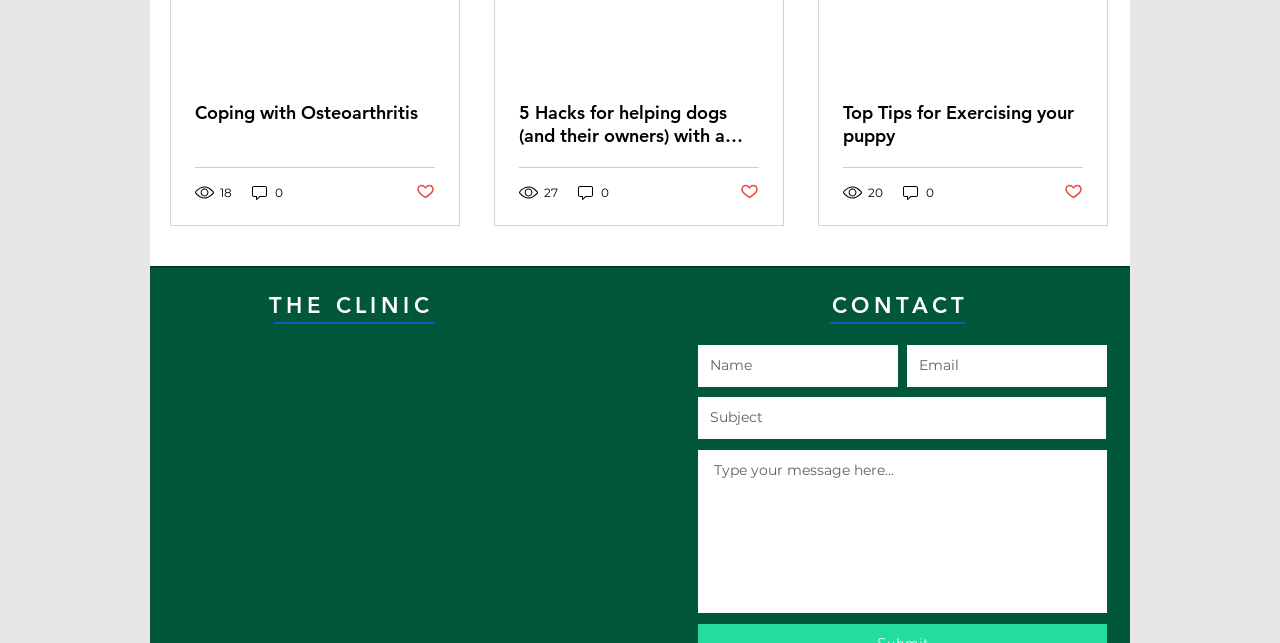Please identify the bounding box coordinates of the clickable area that will allow you to execute the instruction: "Click the like button for the post about 5 Hacks for helping dogs".

[0.578, 0.283, 0.593, 0.315]